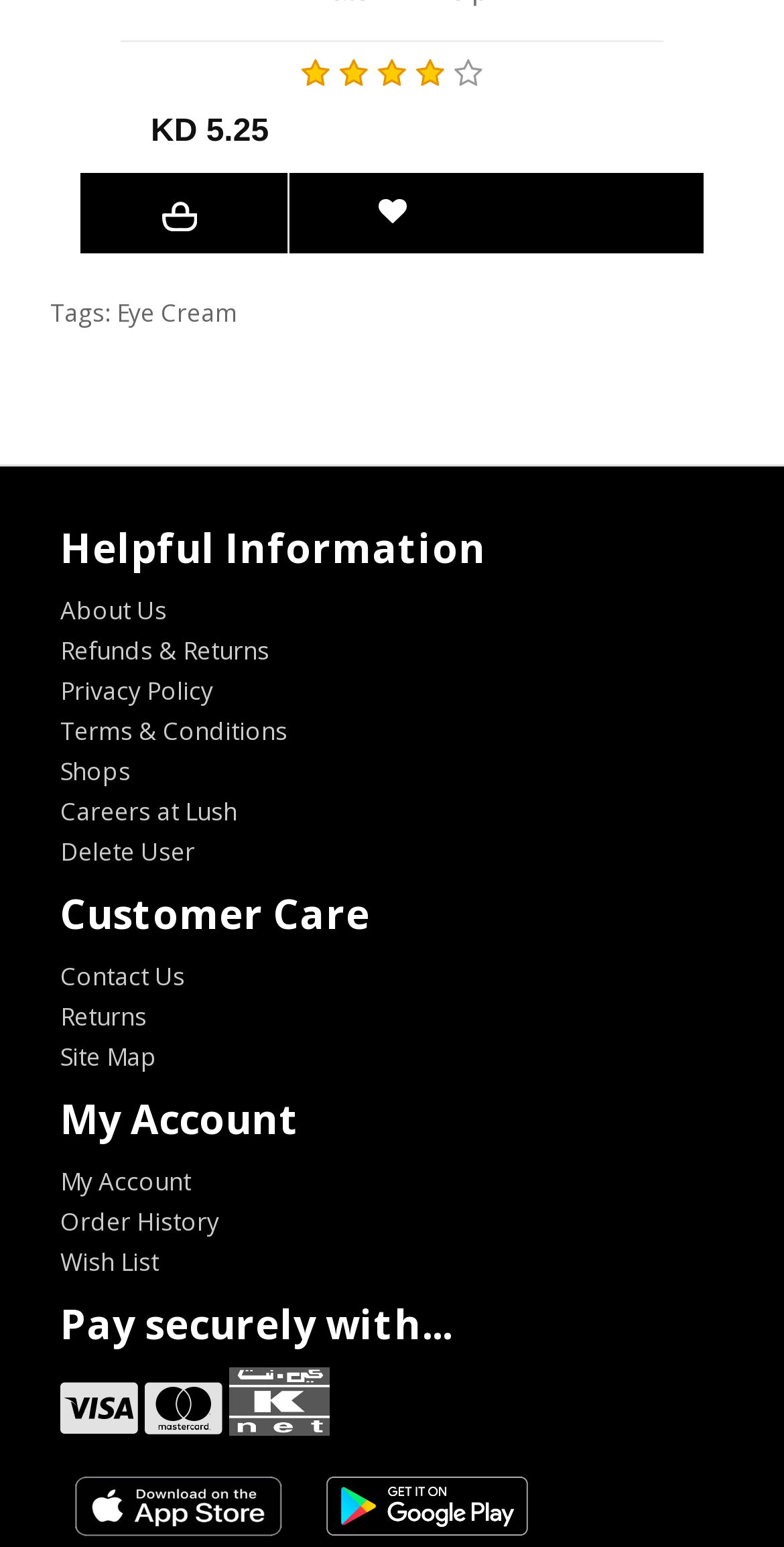Identify the bounding box coordinates for the UI element mentioned here: "Shops". Provide the coordinates as four float values between 0 and 1, i.e., [left, top, right, bottom].

[0.077, 0.488, 0.167, 0.51]